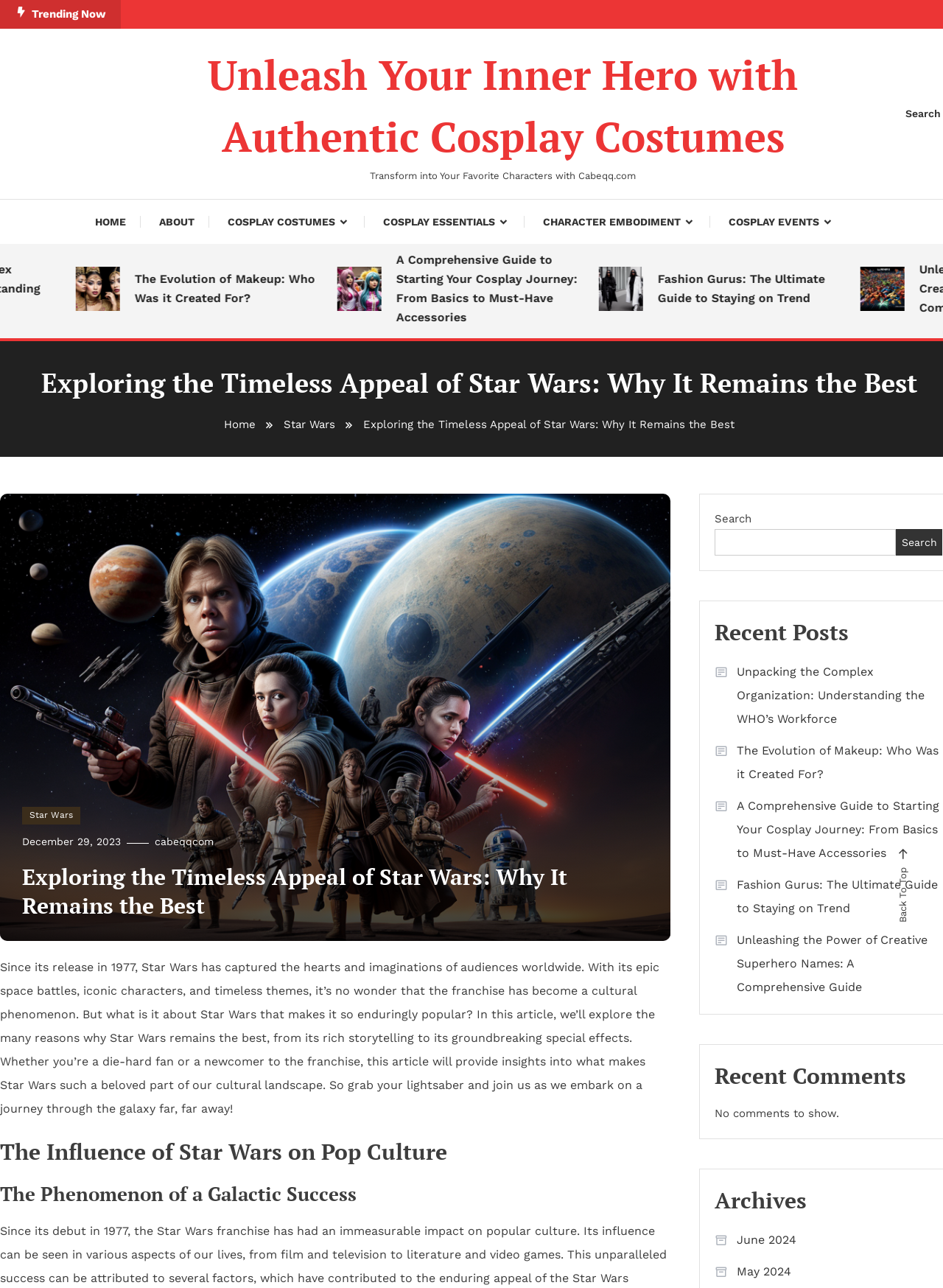Identify the bounding box coordinates for the region of the element that should be clicked to carry out the instruction: "Read the article about 'The Evolution of Makeup'". The bounding box coordinates should be four float numbers between 0 and 1, i.e., [left, top, right, bottom].

[0.079, 0.21, 0.274, 0.239]